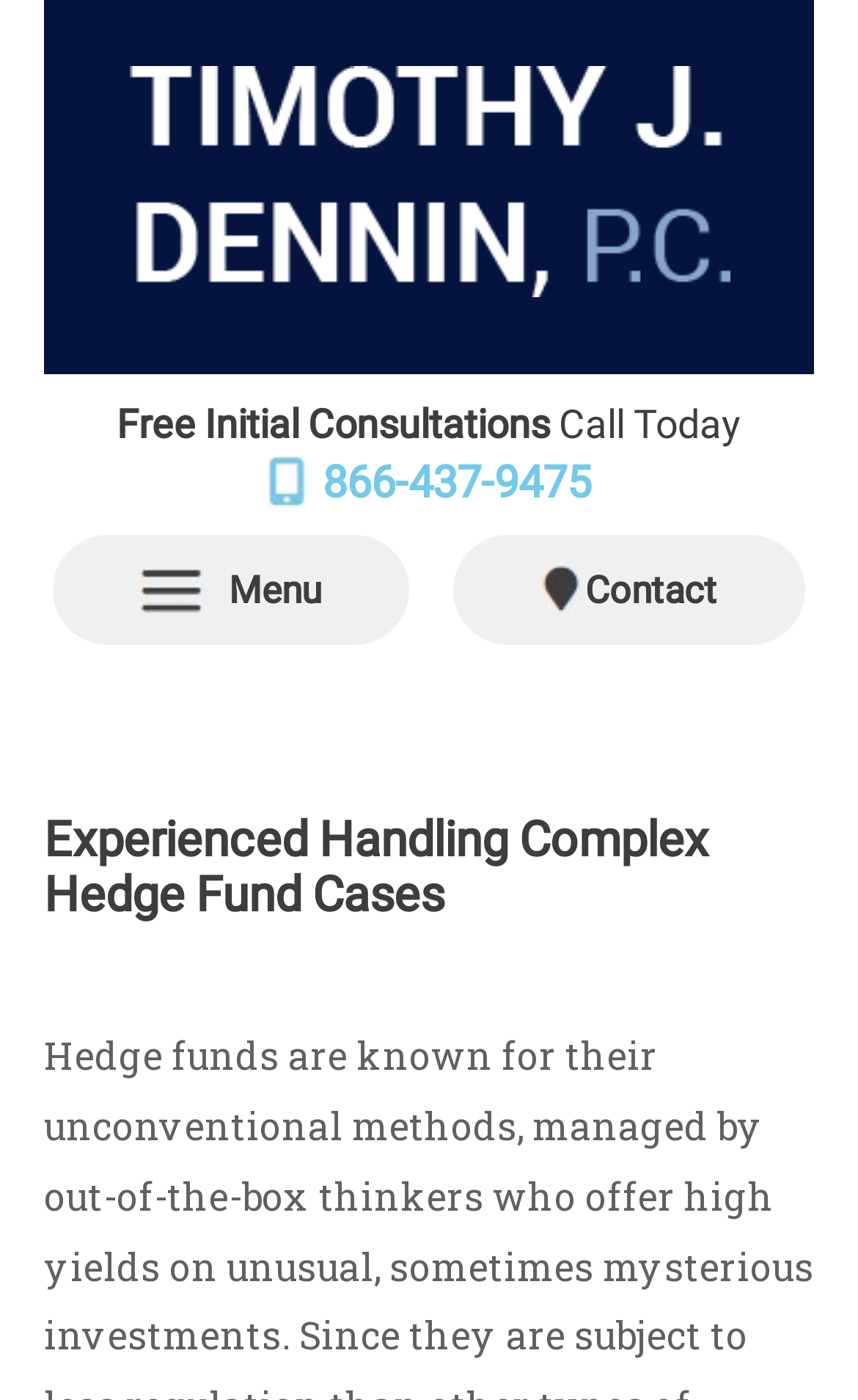Using the provided element description, identify the bounding box coordinates as (top-left x, top-left y, bottom-right x, bottom-right y). Ensure all values are between 0 and 1. Description: title="Timothy J. Dennin, P.C."

[0.15, 0.047, 0.85, 0.212]